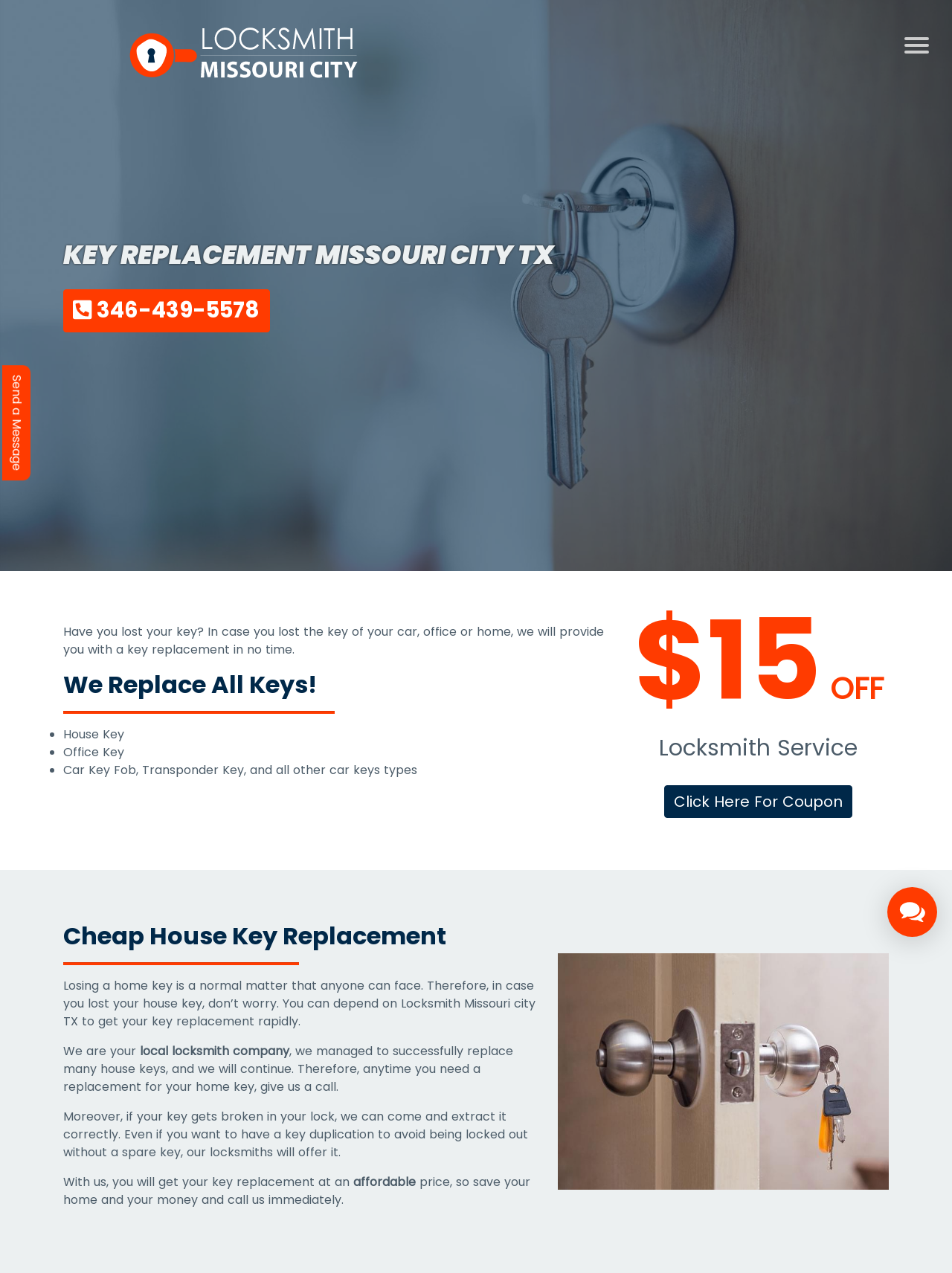Using the details from the image, please elaborate on the following question: How much is the discount?

The webpage shows a promotional offer with a discount of $15, as indicated by the text '$15 OFF' next to the 'Locksmith Service' text.